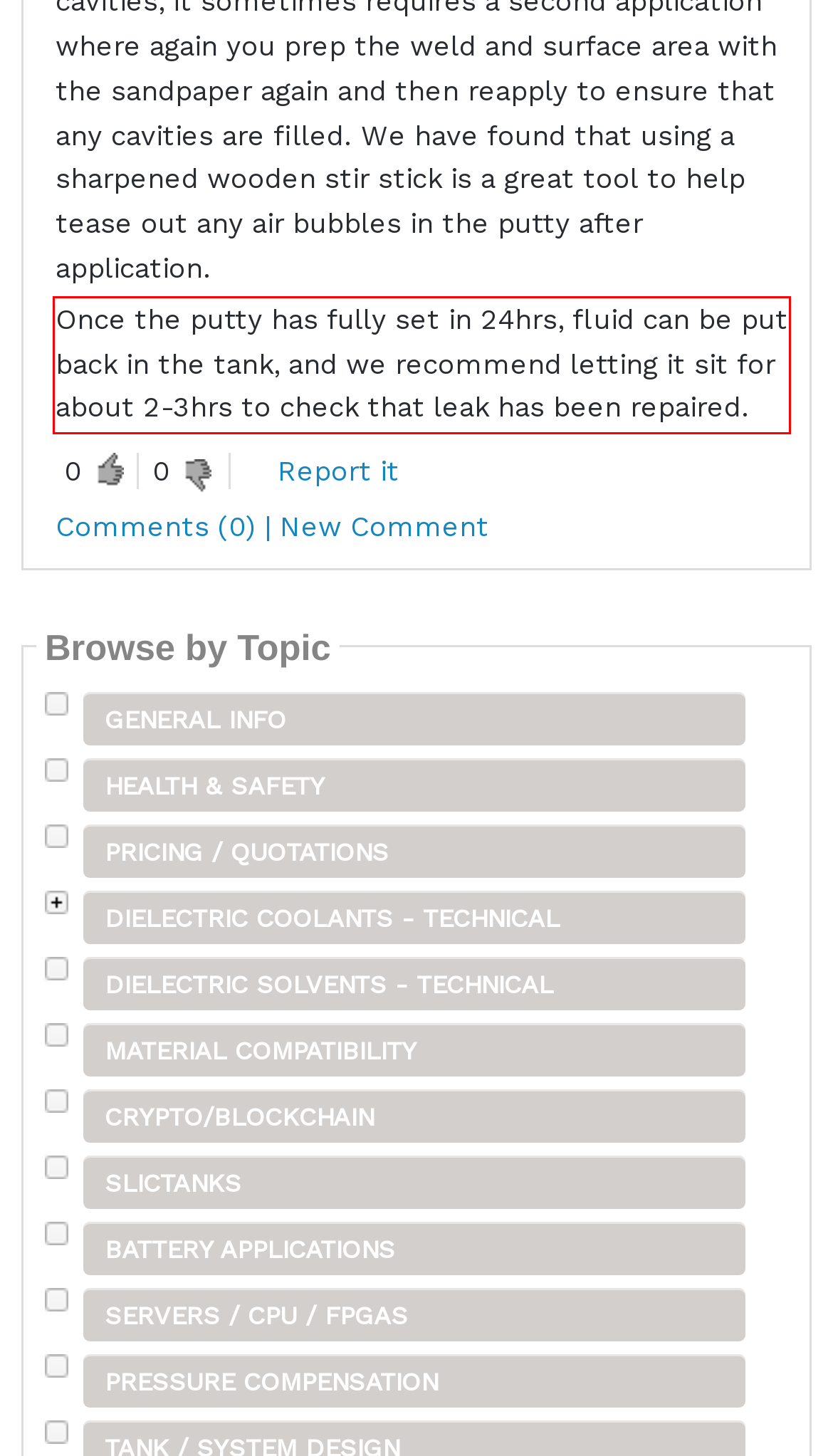You are given a screenshot showing a webpage with a red bounding box. Perform OCR to capture the text within the red bounding box.

Once the putty has fully set in 24hrs, fluid can be put back in the tank, and we recommend letting it sit for about 2-3hrs to check that leak has been repaired.